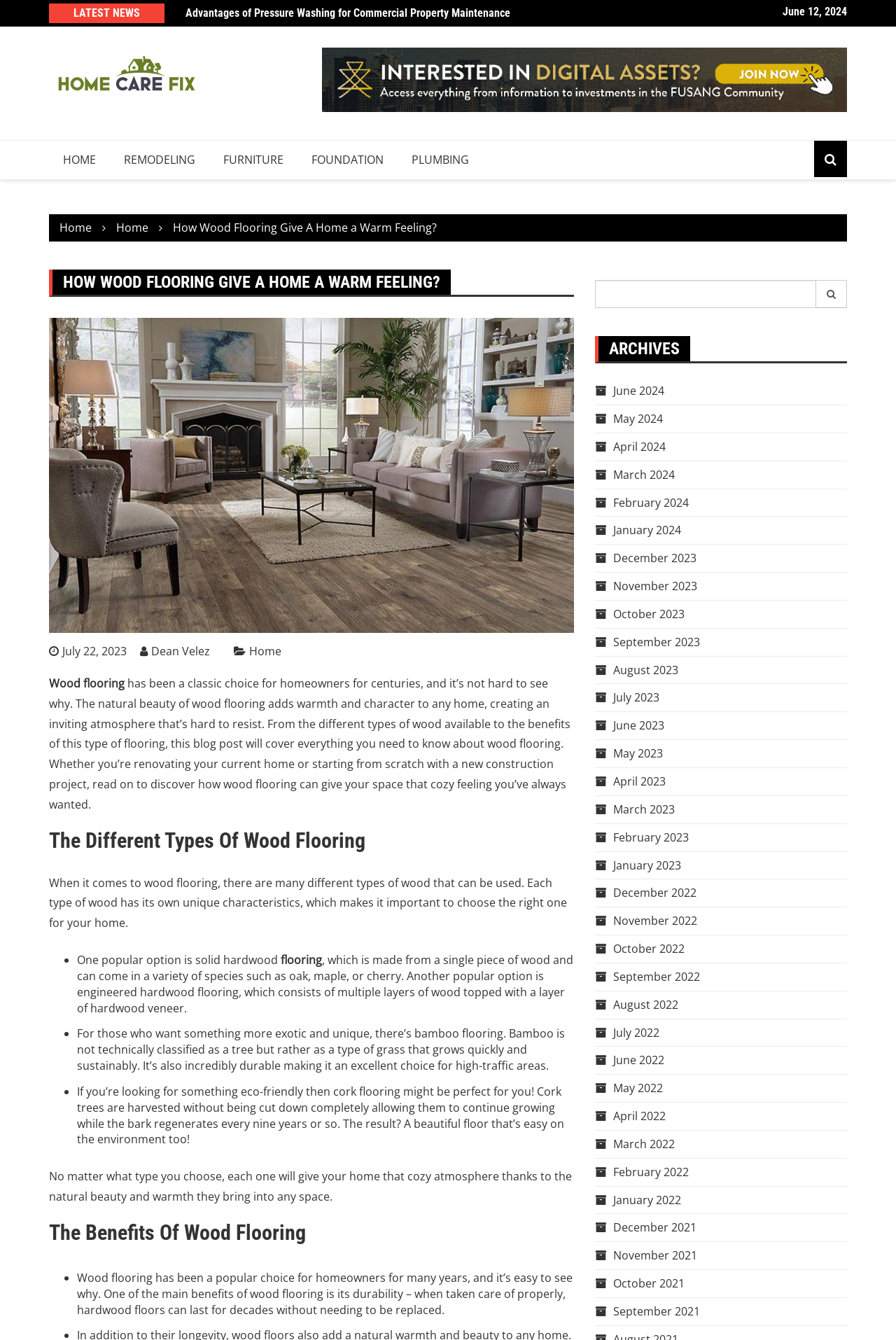Bounding box coordinates are to be given in the format (top-left x, top-left y, bottom-right x, bottom-right y). All values must be floating point numbers between 0 and 1. Provide the bounding box coordinate for the UI element described as: July 22, 2023

[0.055, 0.48, 0.141, 0.492]